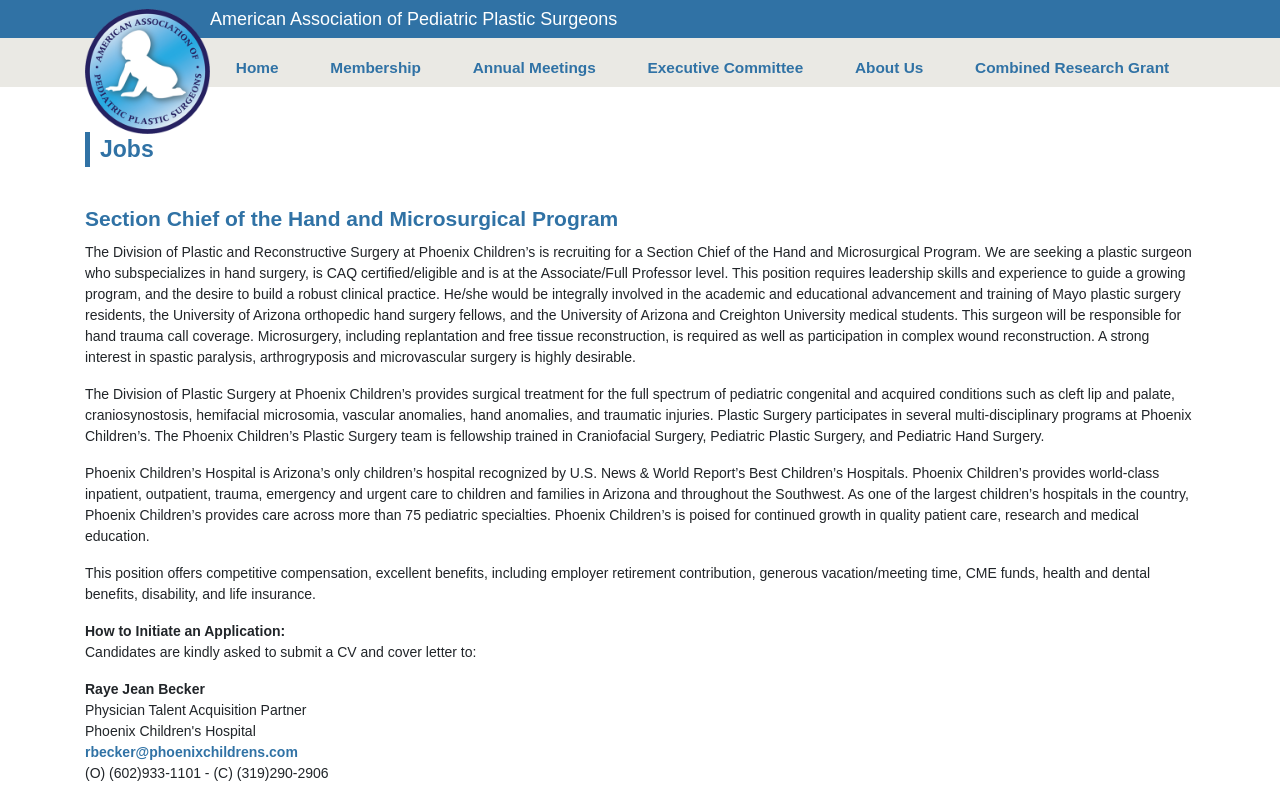Produce an extensive caption that describes everything on the webpage.

The webpage is about a job posting for a Section Chief of the Hand and Microsurgical Program at Phoenix Children's Hospital. At the top left corner, there is an AAPPS logo, next to which is the text "American Association of Pediatric Plastic Surgeons". Below this, there is a navigation menu with links to "Home", "Membership", "Annual Meetings", "Executive Committee", "About Us", and "Combined Research Grant".

The main content of the page is divided into sections. The first section has a heading "Jobs" and a subheading "Section Chief of the Hand and Microsurgical Program". Below this, there is a detailed job description, which includes the responsibilities and requirements of the position. The job description is followed by three paragraphs that provide more information about the Division of Plastic Surgery at Phoenix Children's, the hospital's reputation, and the benefits of the position.

At the bottom of the page, there is a section with instructions on "How to Initiate an Application". This section includes the contact information of the Physician Talent Acquisition Partner, Raye Jean Becker, with her email address and phone numbers.